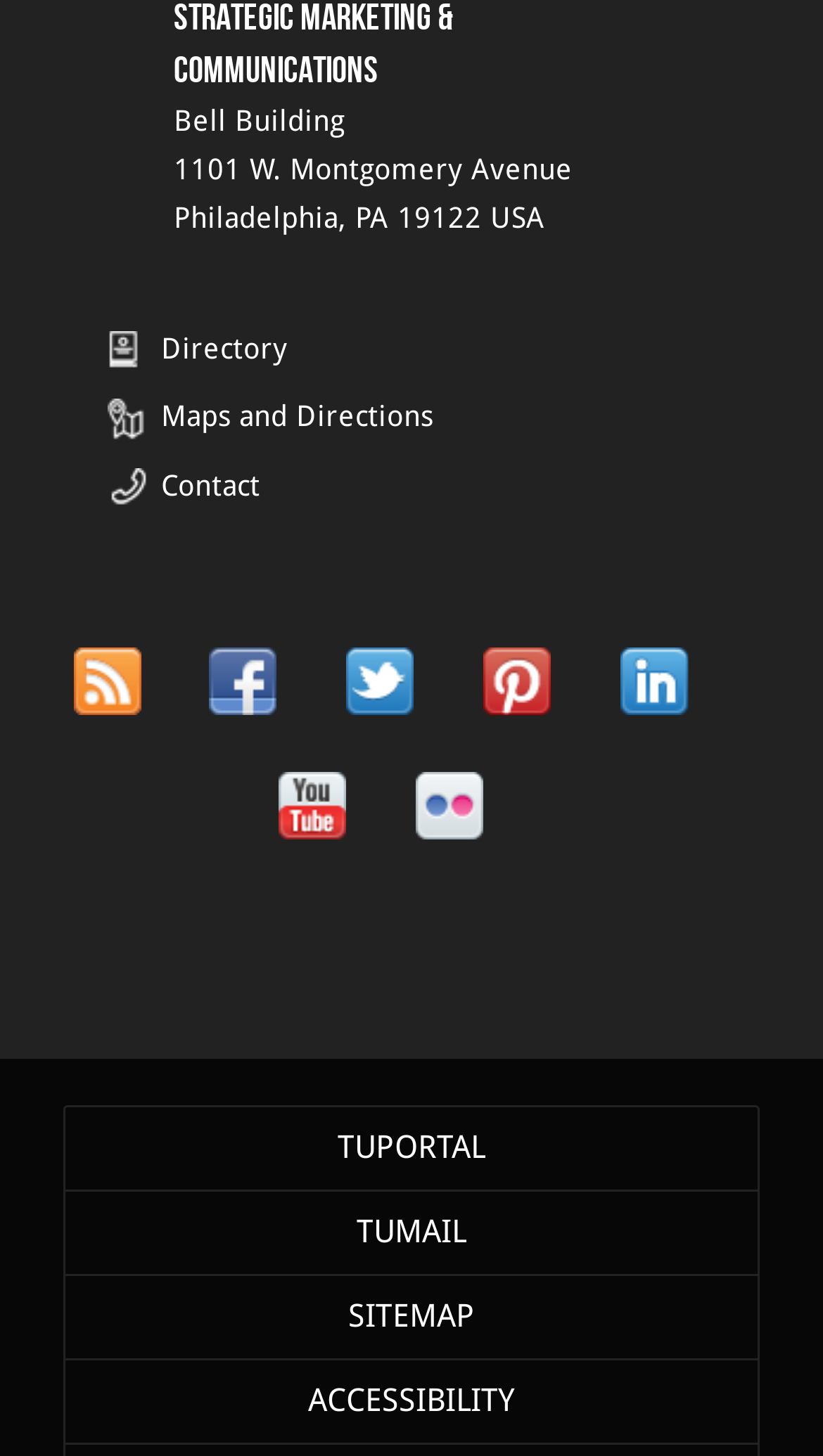Identify the bounding box coordinates necessary to click and complete the given instruction: "View directory".

[0.131, 0.228, 0.851, 0.255]